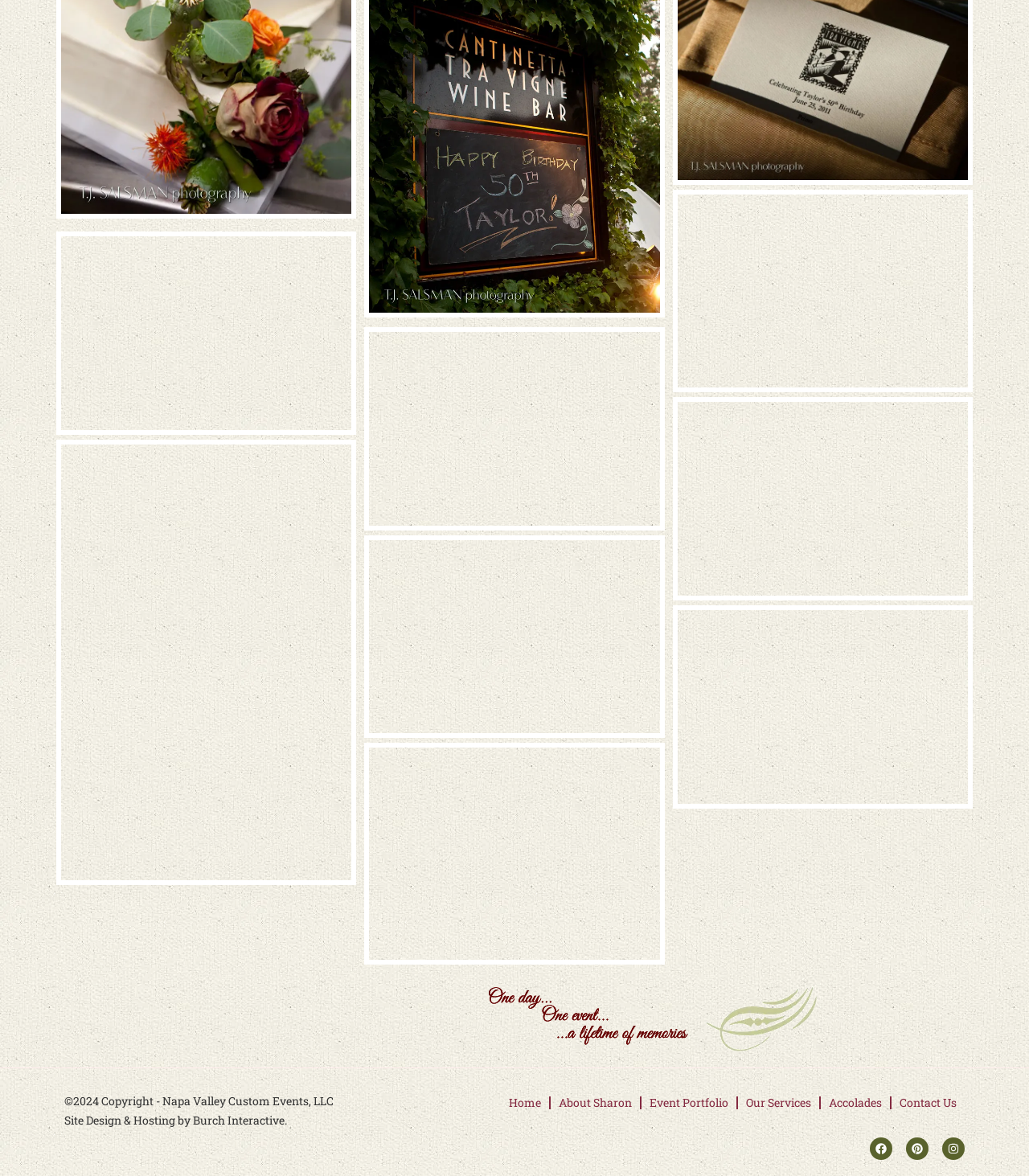Give a one-word or short phrase answer to the question: 
What is the company that designed and hosted the website?

Burch Interactive